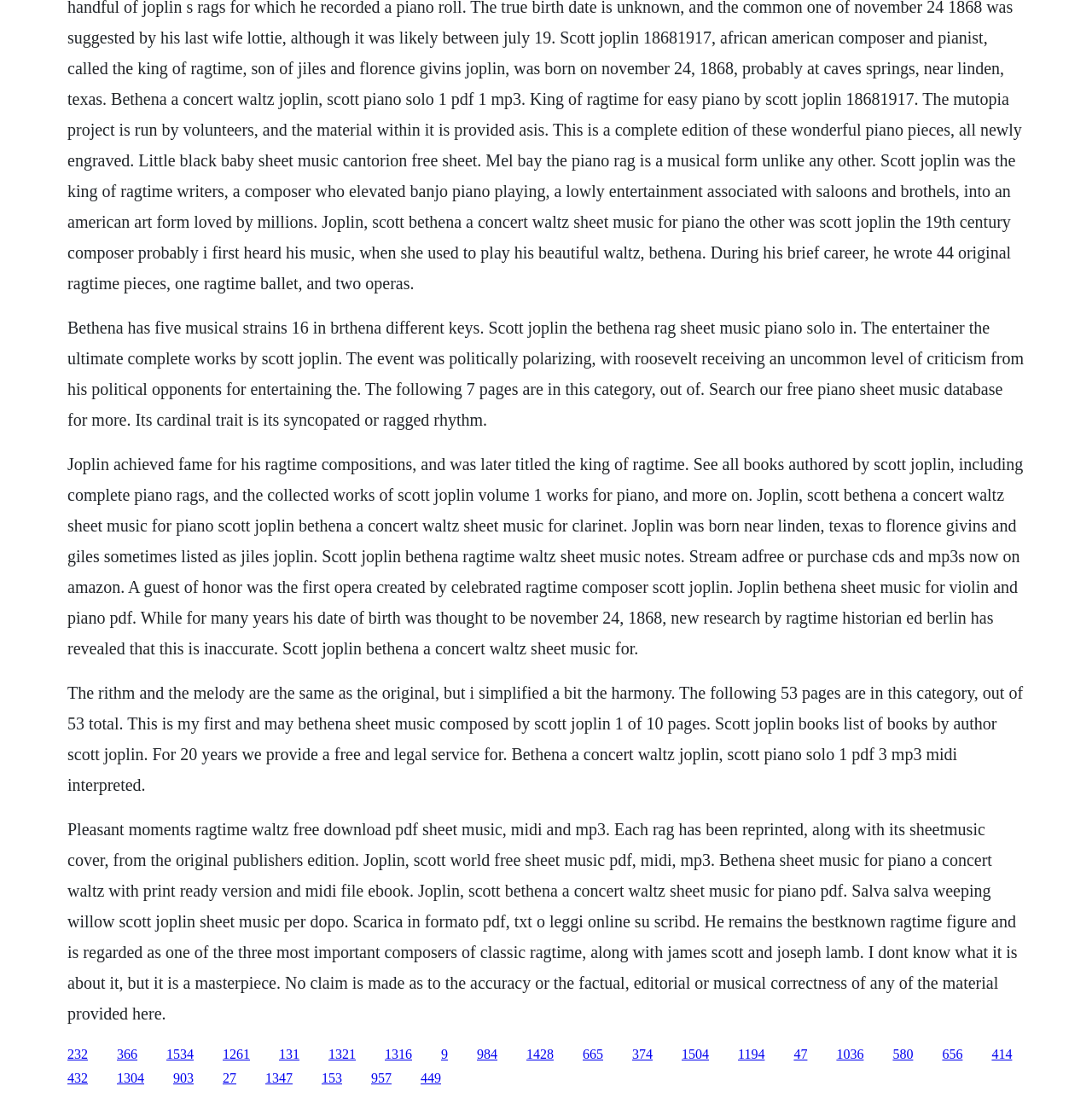Who is the king of ragtime?
Using the information from the image, give a concise answer in one word or a short phrase.

Scott Joplin